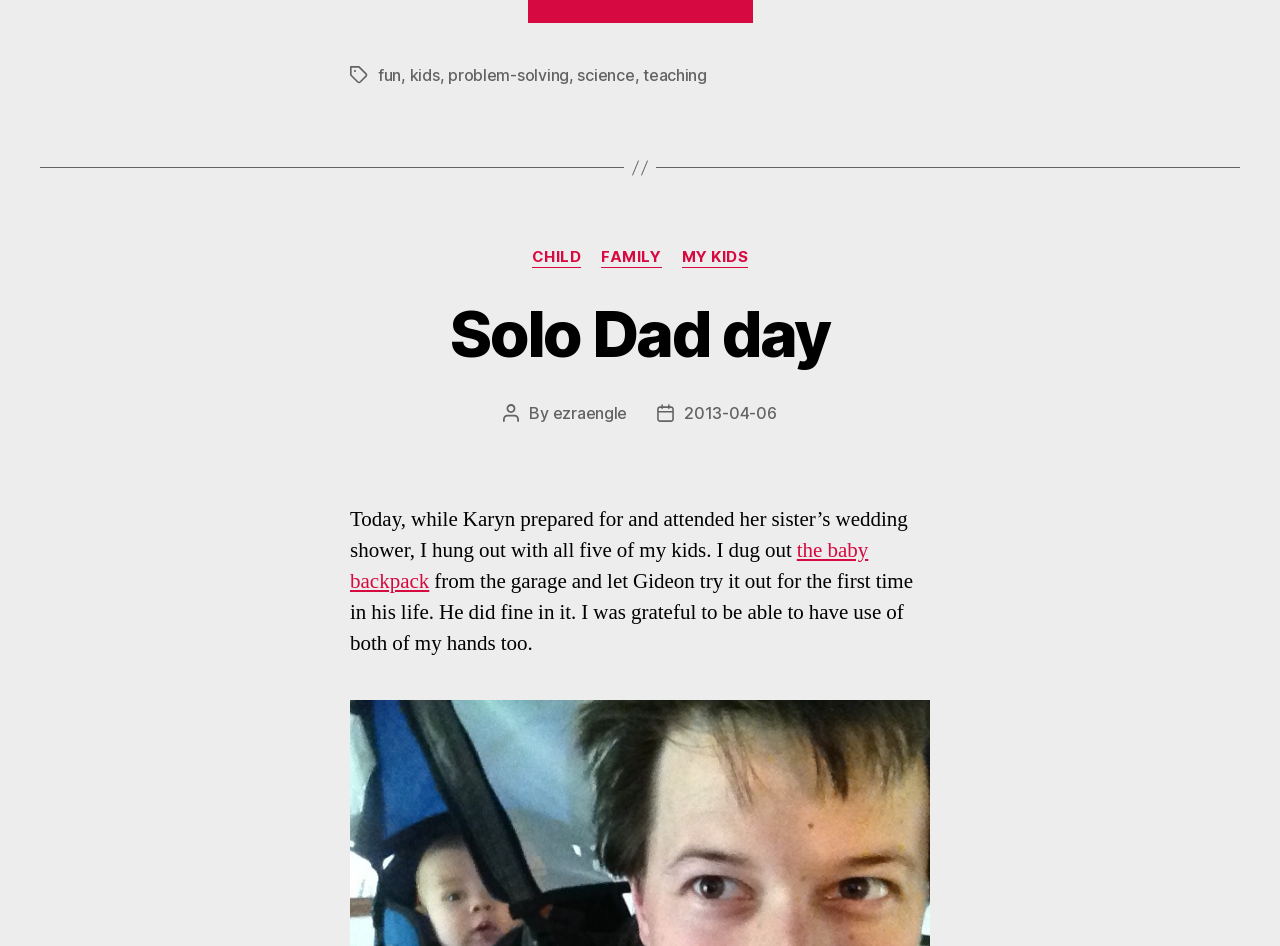Bounding box coordinates are specified in the format (top-left x, top-left y, bottom-right x, bottom-right y). All values are floating point numbers bounded between 0 and 1. Please provide the bounding box coordinate of the region this sentence describes: Solo Dad day

[0.352, 0.312, 0.648, 0.393]